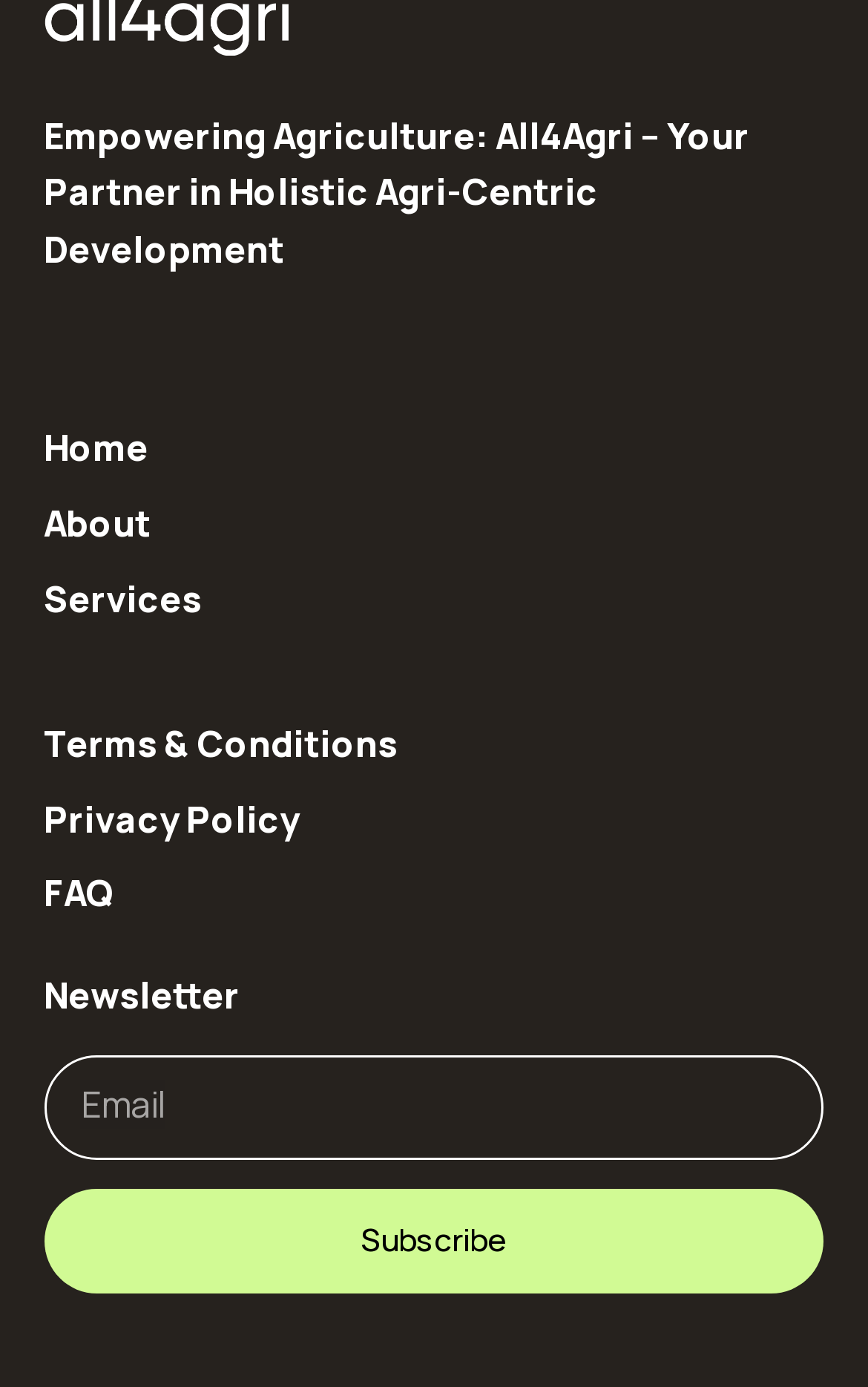Point out the bounding box coordinates of the section to click in order to follow this instruction: "subscribe to newsletter".

[0.051, 0.856, 0.949, 0.932]